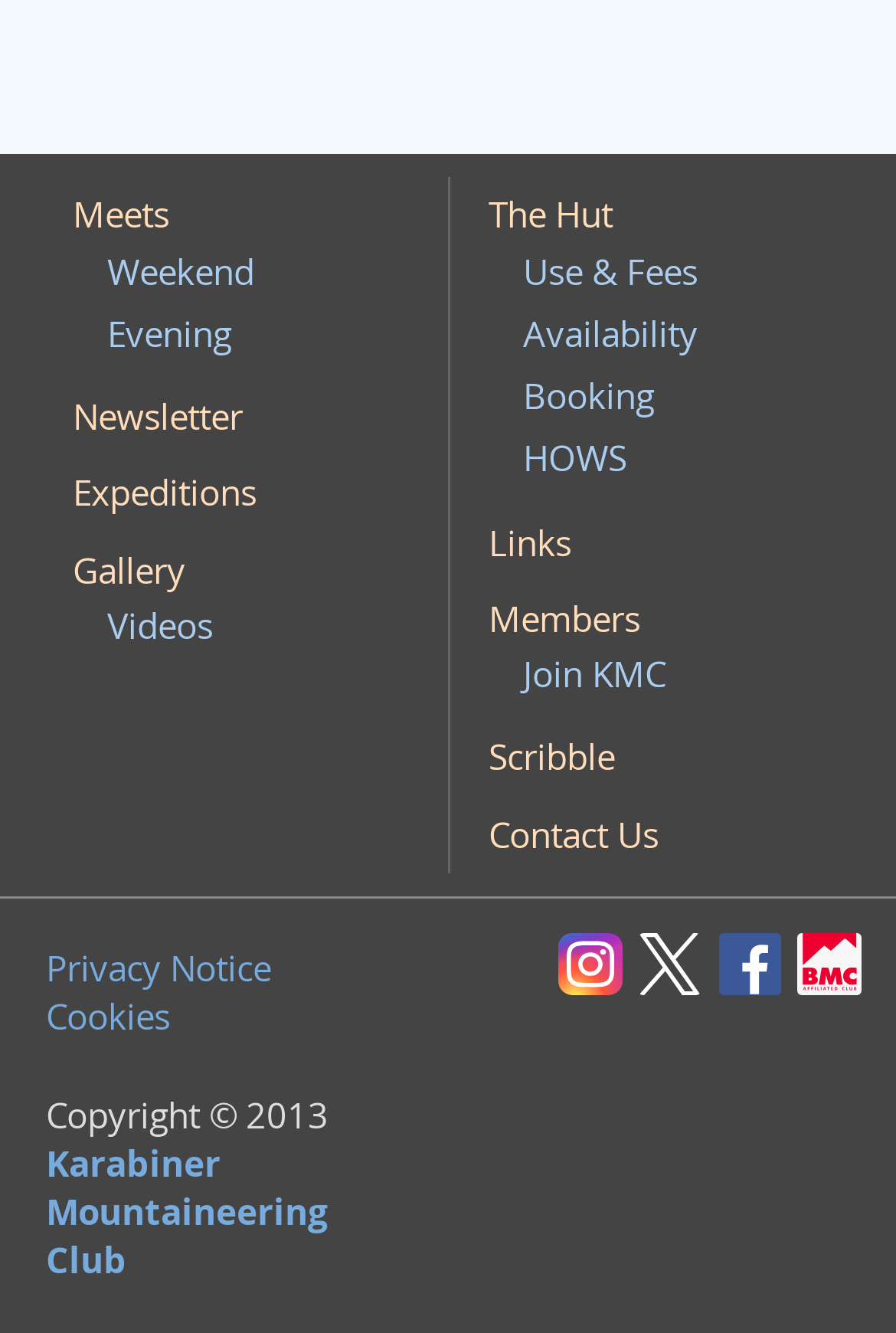Find and indicate the bounding box coordinates of the region you should select to follow the given instruction: "Read Privacy Notice".

[0.051, 0.708, 0.303, 0.743]